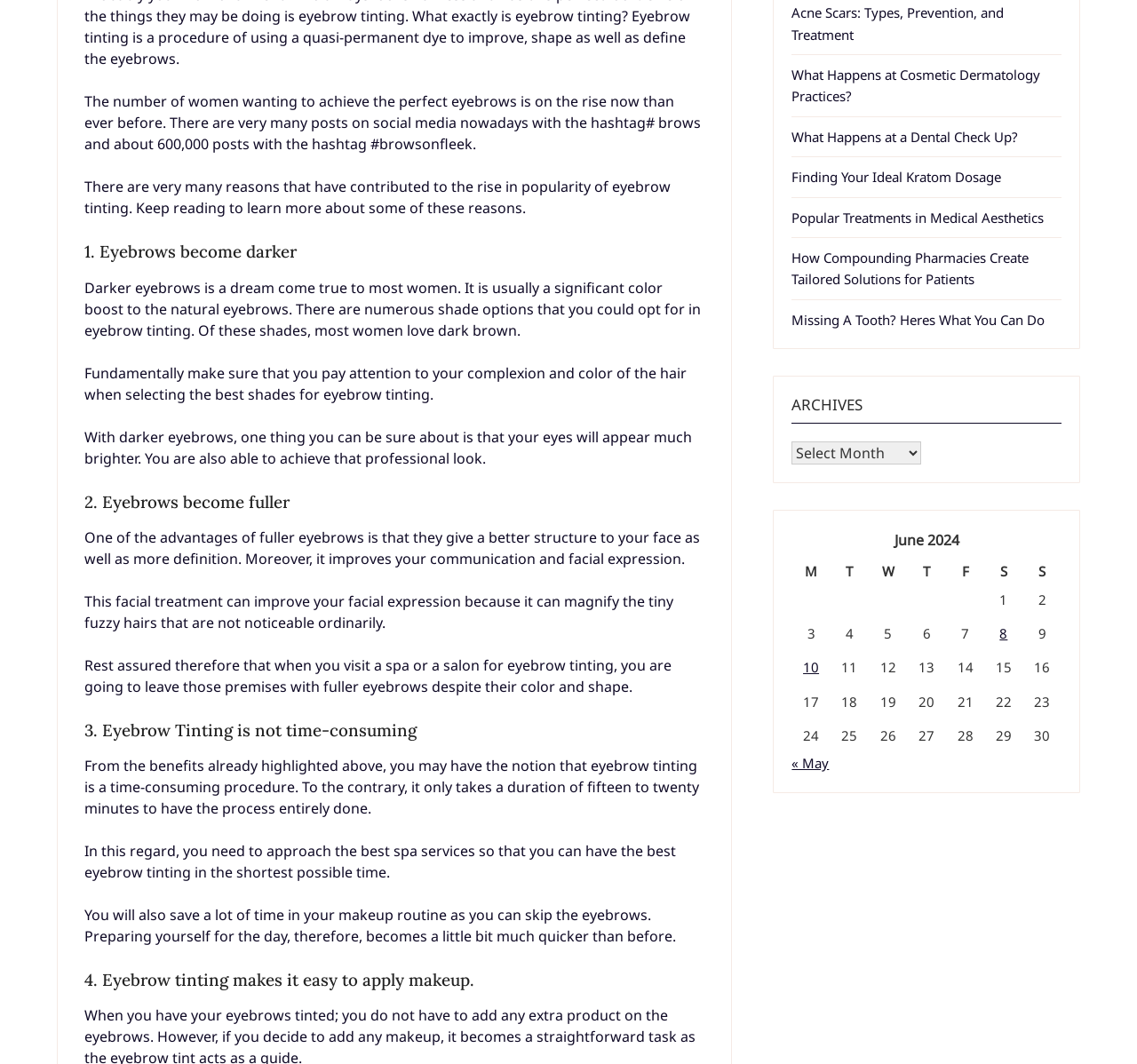Given the description of a UI element: "« May", identify the bounding box coordinates of the matching element in the webpage screenshot.

[0.696, 0.709, 0.729, 0.726]